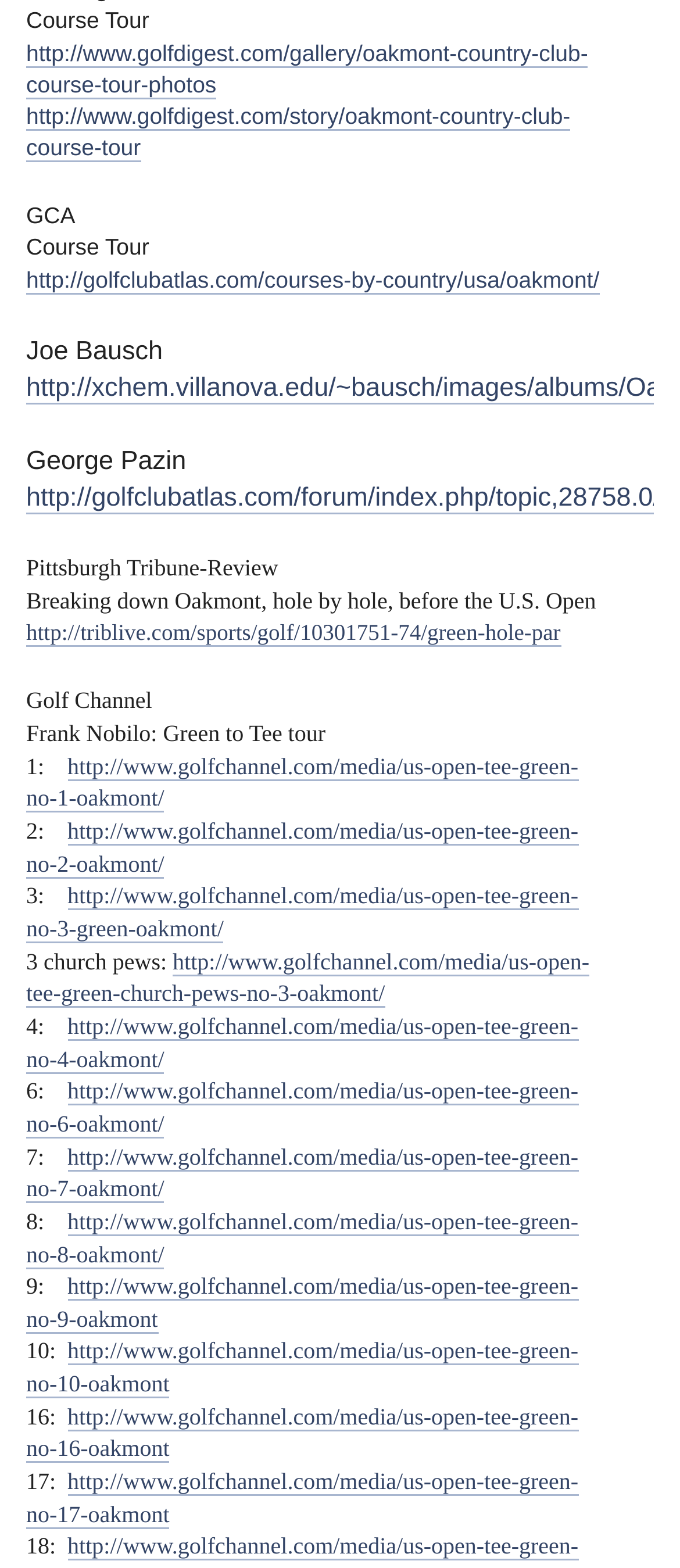Pinpoint the bounding box coordinates of the area that must be clicked to complete this instruction: "Watch Frank Nobilo: Green to Tee tour".

[0.038, 0.48, 0.851, 0.519]